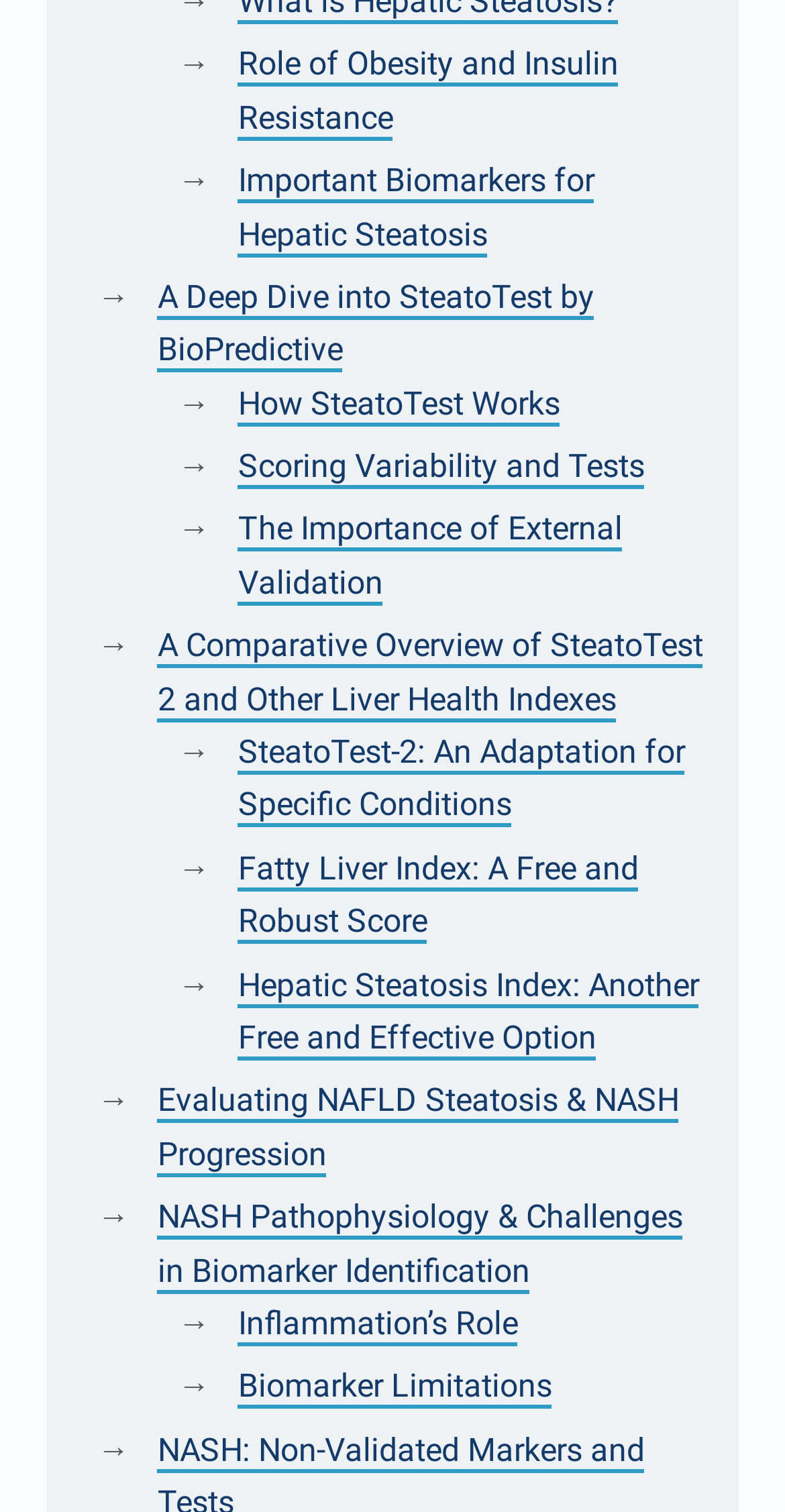Identify the bounding box coordinates for the UI element described as: "Important Biomarkers for Hepatic Steatosis". The coordinates should be provided as four floats between 0 and 1: [left, top, right, bottom].

[0.304, 0.107, 0.757, 0.17]